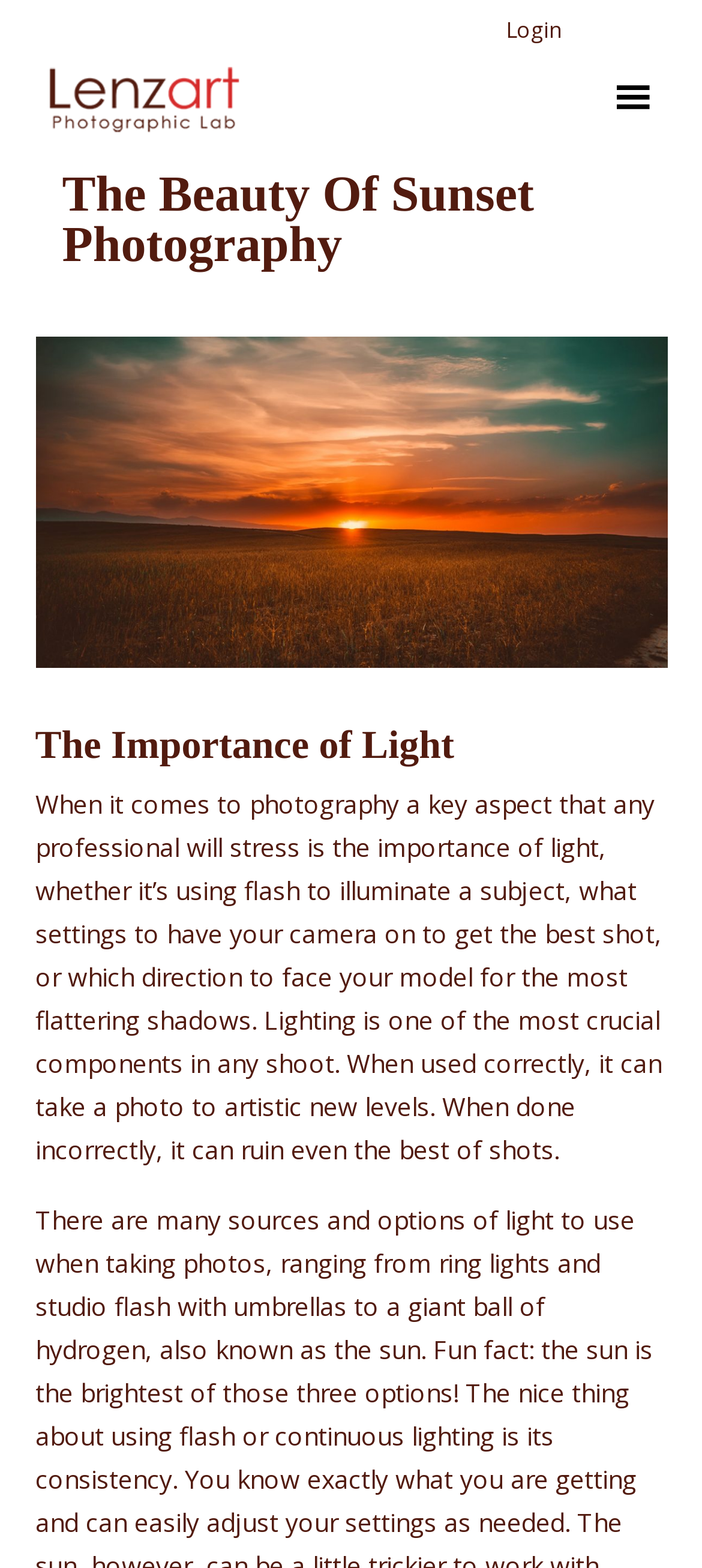What is the effect of incorrect lighting in photography? Please answer the question using a single word or phrase based on the image.

Ruin the shot